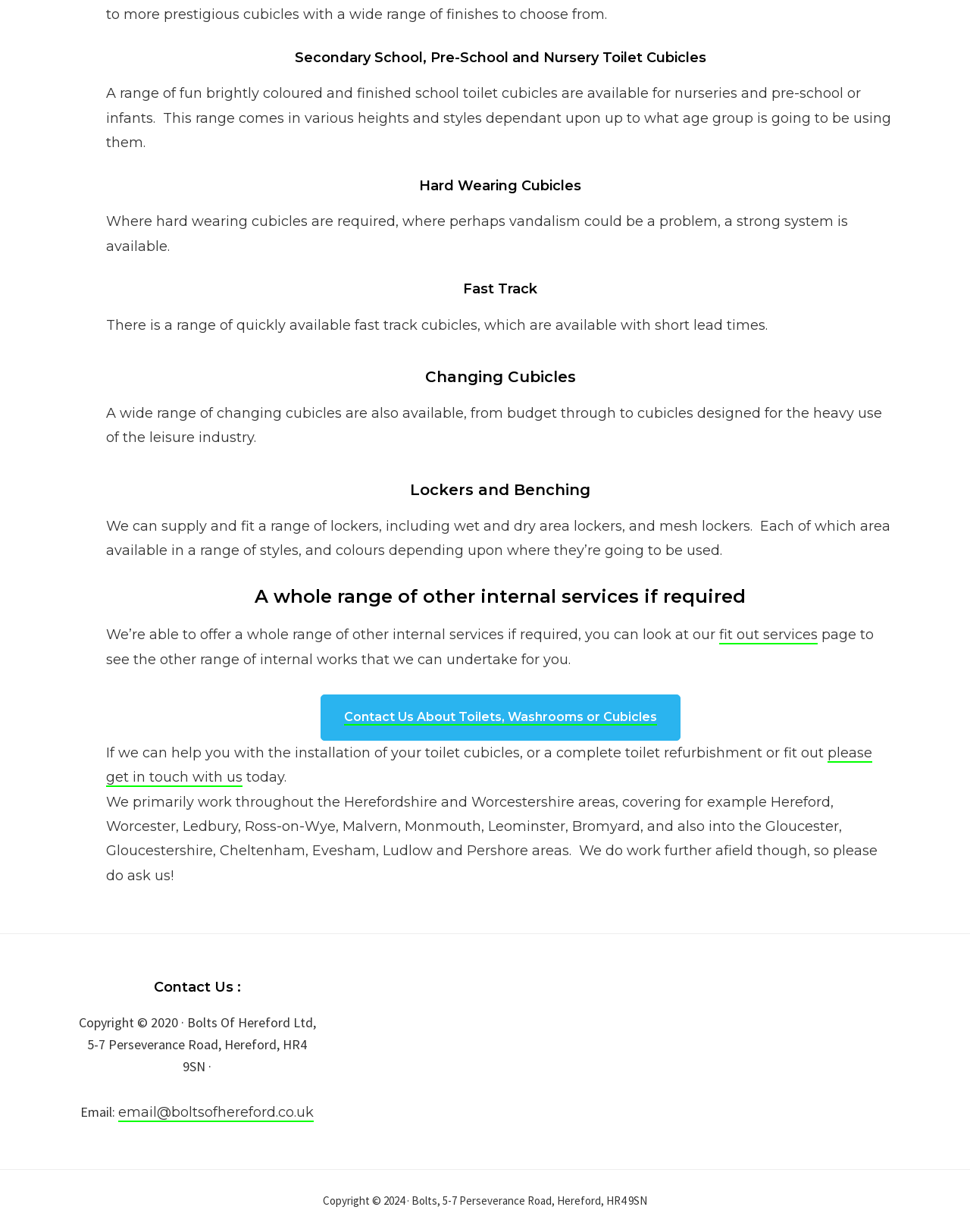Locate the bounding box of the user interface element based on this description: "fit out services".

[0.741, 0.509, 0.843, 0.523]